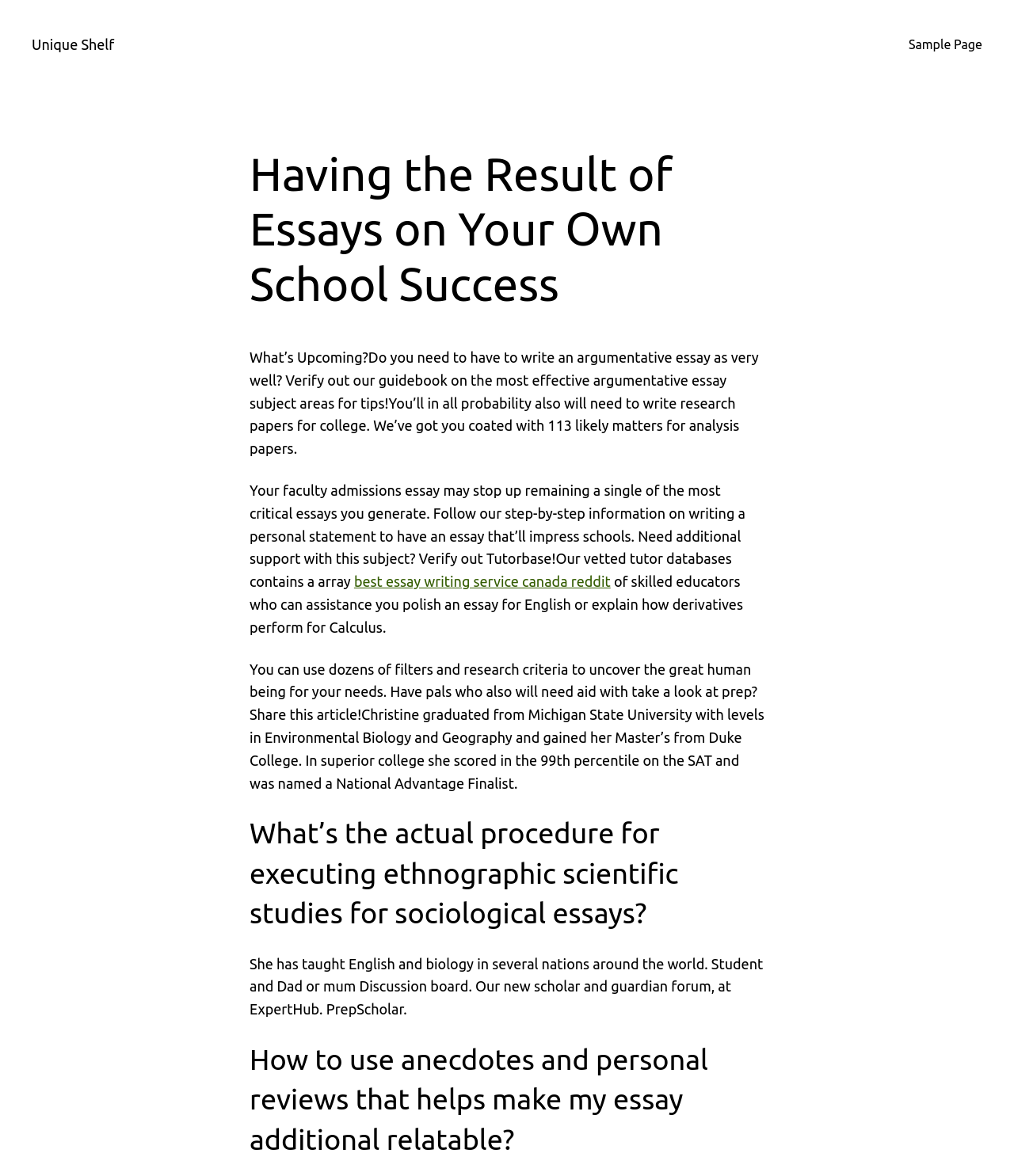Generate a comprehensive caption for the webpage you are viewing.

The webpage is about essay writing and academic success, with a focus on providing resources and guides for students. At the top left, there is a link to "Unique Shelf". On the top right, there is a menu with a link to "Sample Page". 

Below the menu, there is a heading that reads "Having the Result of Essays on Your Own School Success". Underneath this heading, there are several blocks of text that provide information and guidance on writing essays, including argumentative essays and research papers. These blocks of text are positioned in the middle of the page, spanning from the top to the bottom. 

Within these blocks of text, there are links to external resources, such as a guide on writing a personal statement and a link to "best essay writing service canada reddit". There are also headings that break up the content, including "What’s the actual procedure for executing ethnographic studies for sociological essays?" and "How to use anecdotes and personal reviews that makes my essay more relatable?". 

At the bottom of the page, there is a section that appears to be about the author, Christine, who has taught English and biology in several countries. There is also a mention of a student and parent forum called ExpertHub.